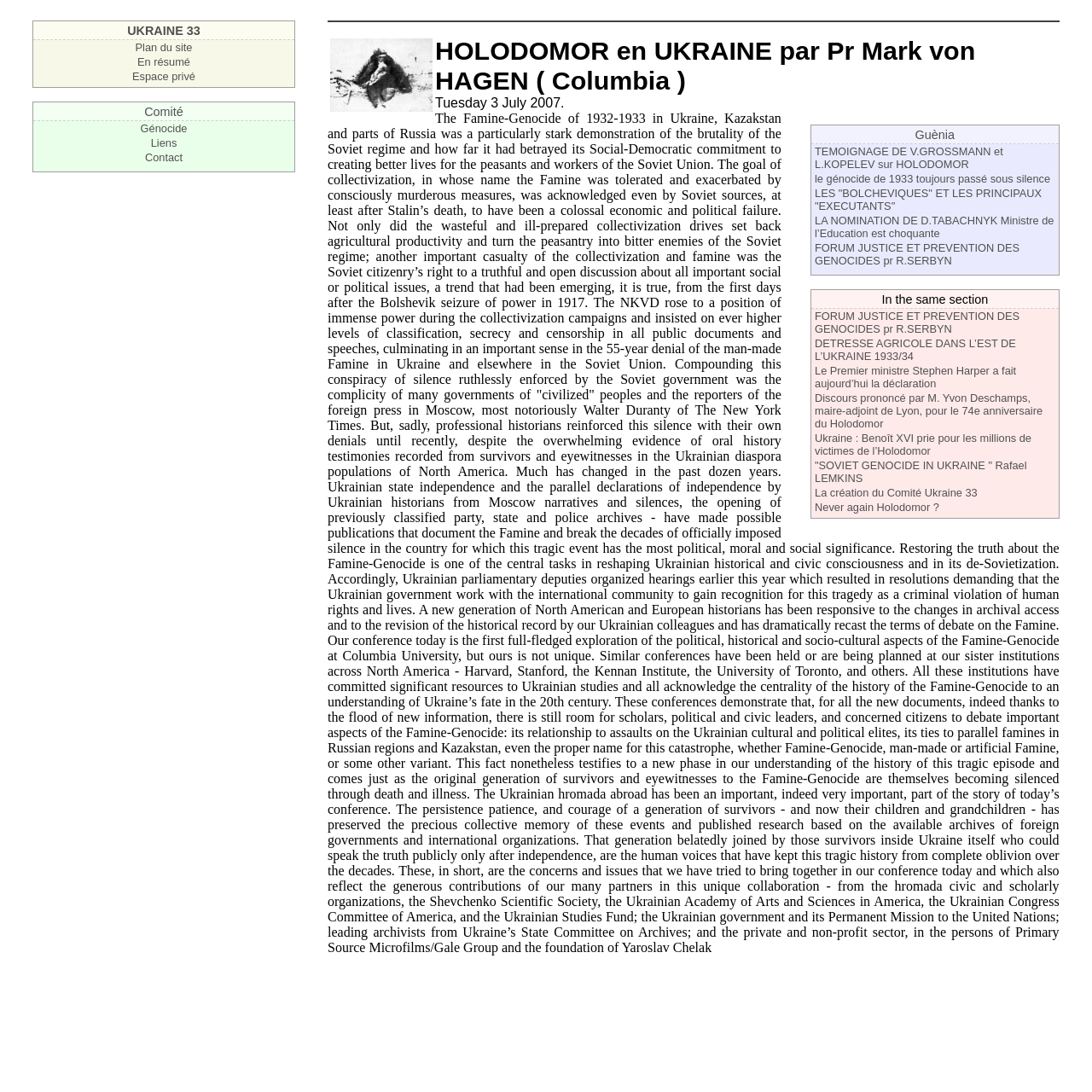Determine the bounding box coordinates for the clickable element required to fulfill the instruction: "Contact the author". Provide the coordinates as four float numbers between 0 and 1, i.e., [left, top, right, bottom].

[0.133, 0.138, 0.167, 0.15]